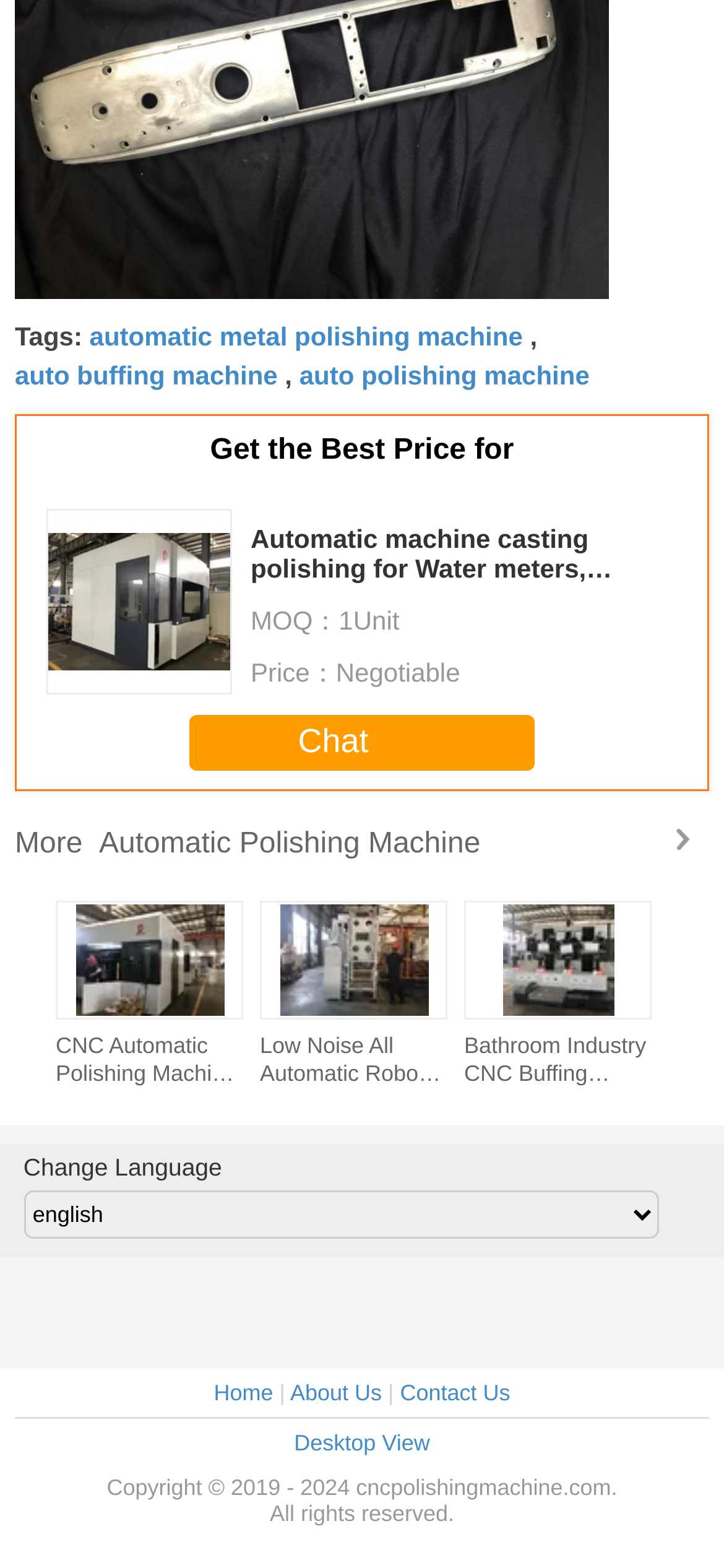What is the purpose of the machine in the image? Using the information from the screenshot, answer with a single word or phrase.

Polishing